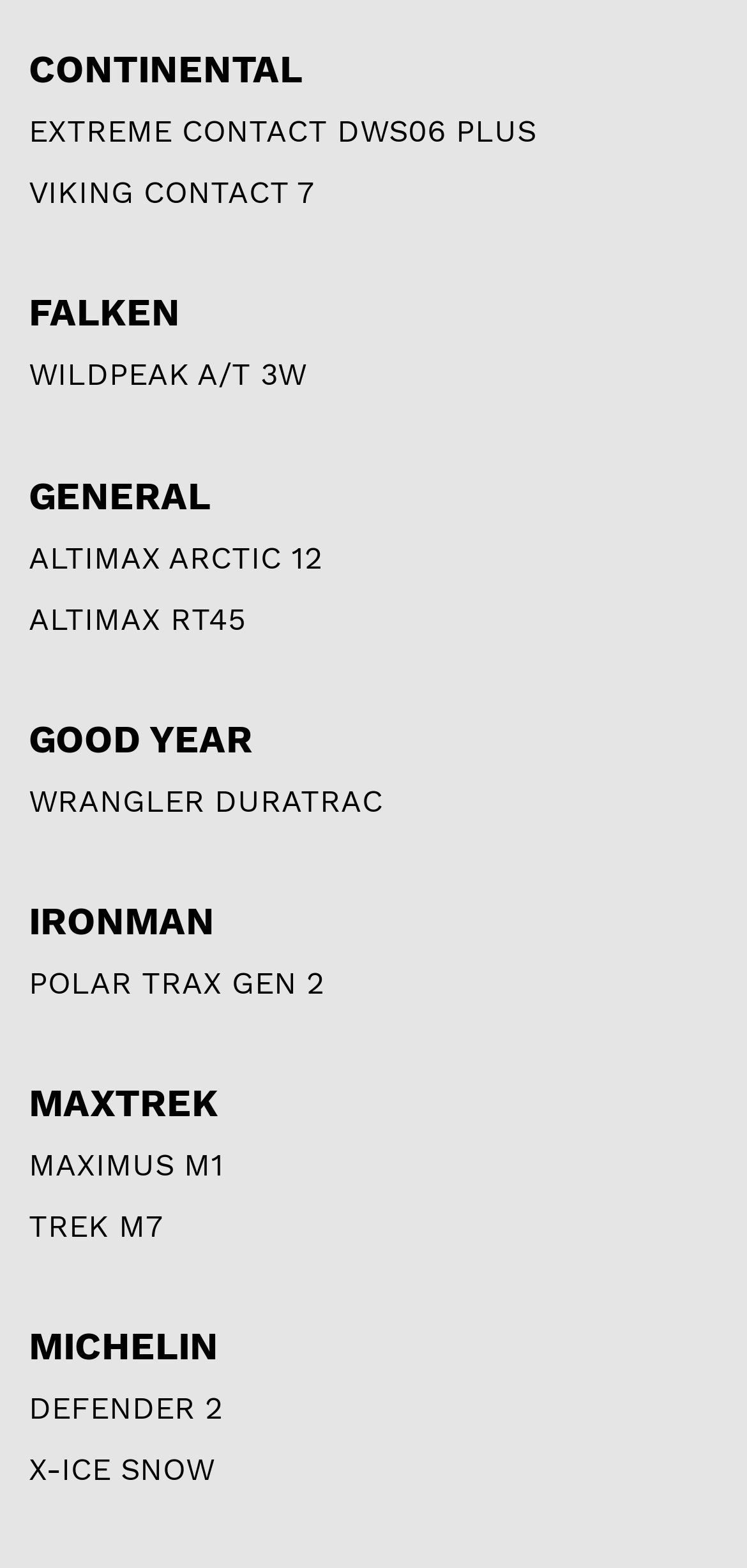Please identify the bounding box coordinates of the element that needs to be clicked to perform the following instruction: "go to ALTIMAX ARCTIC 12".

[0.038, 0.344, 0.431, 0.367]